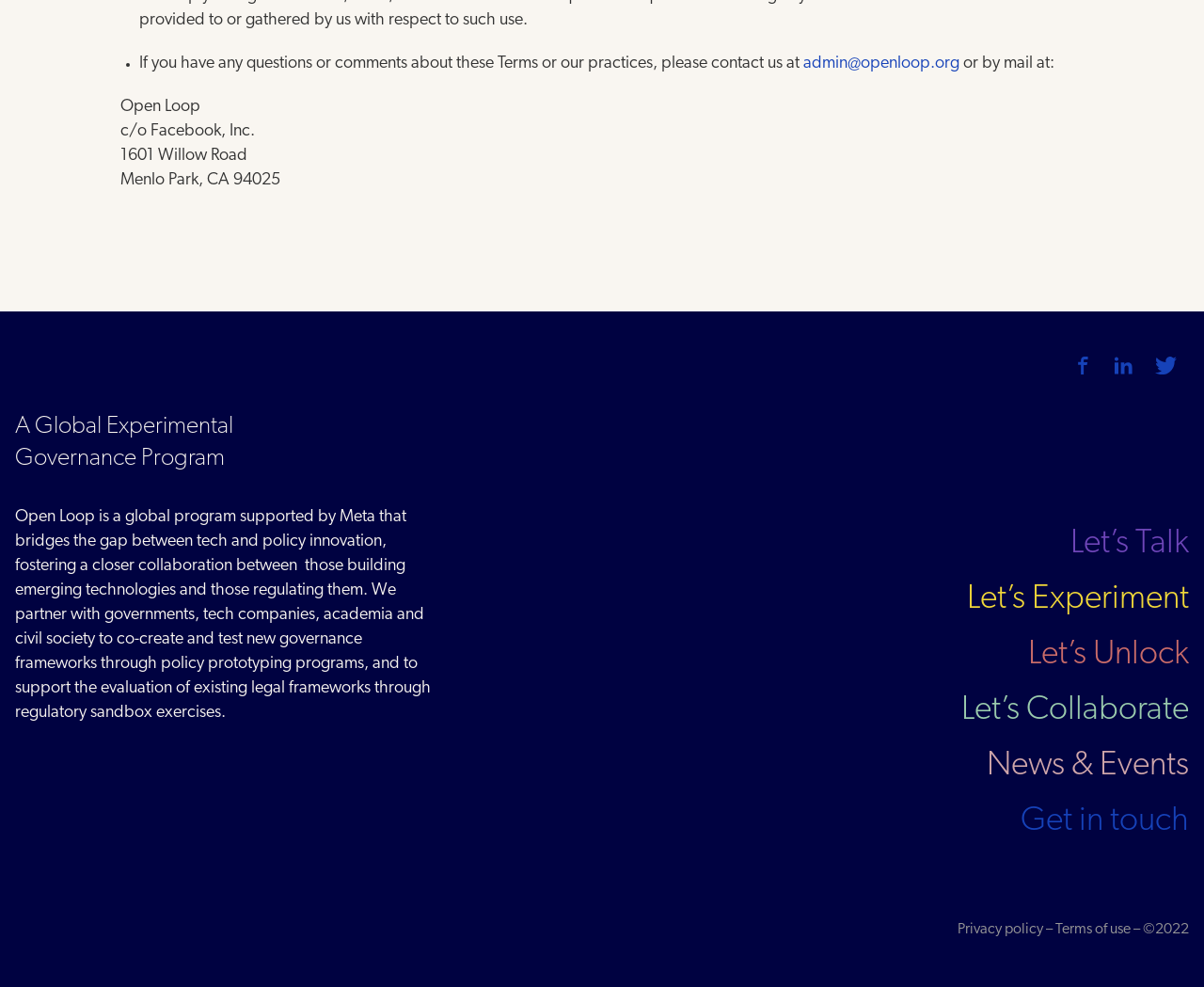What is the name of the organization supporting Open Loop?
Please answer the question as detailed as possible based on the image.

The name of the organization supporting Open Loop can be found in the text 'Open Loop is a global program supported by Meta...' which is located in the middle of the webpage.